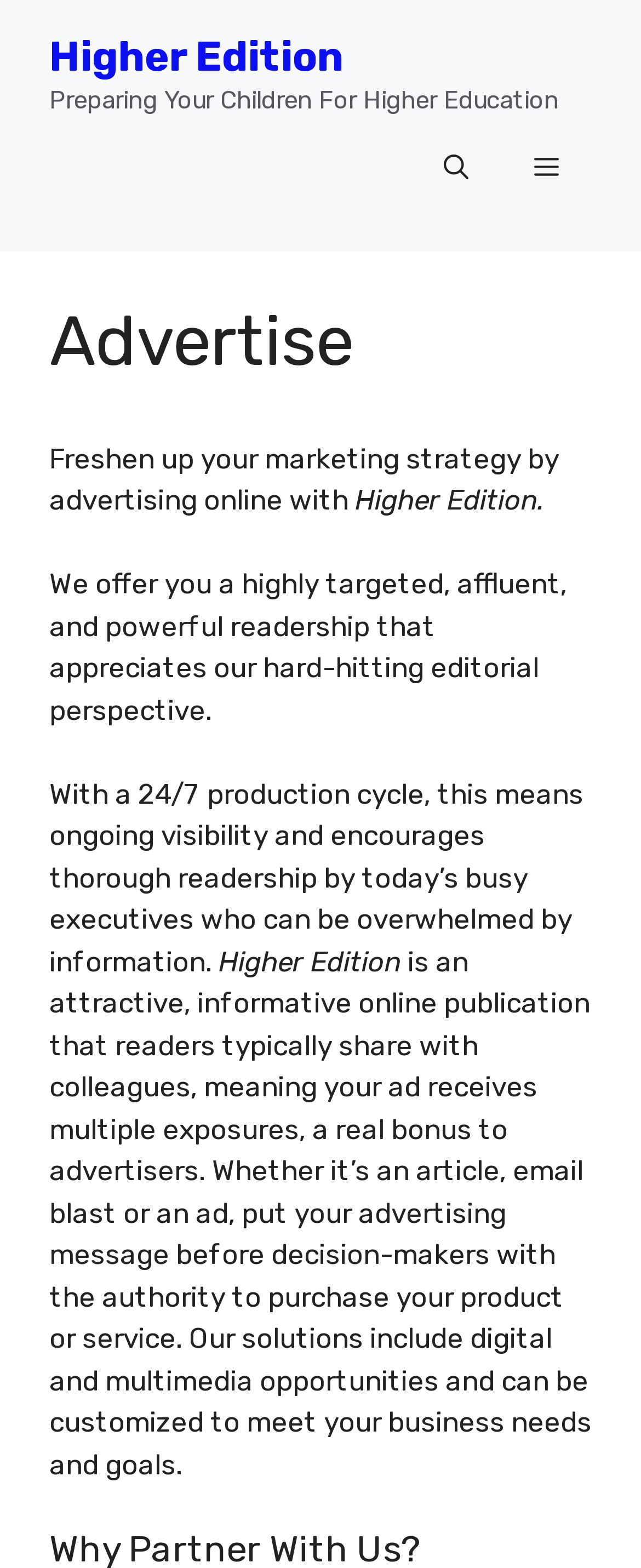What type of content is available on the publication?
Based on the screenshot, respond with a single word or phrase.

Articles, email blasts, and ads